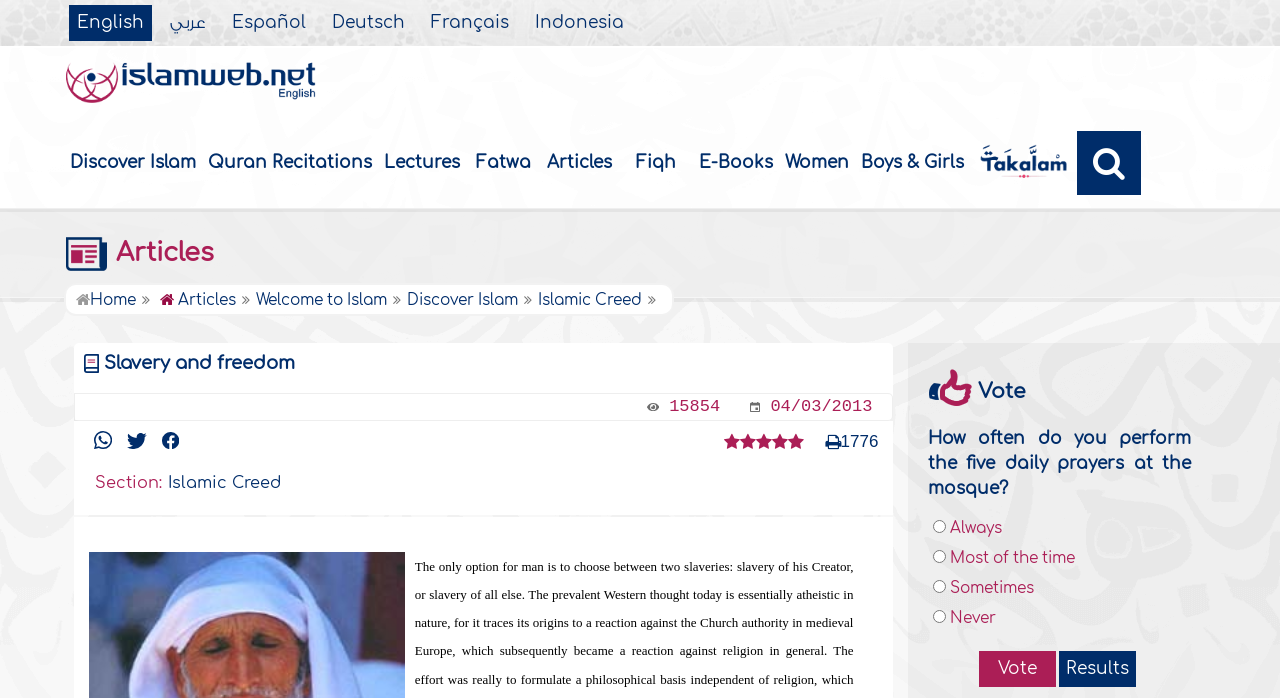Please provide a detailed answer to the question below by examining the image:
What is the language of the link at the top left corner?

The top left corner of the webpage has a set of links for language selection. The first link is 'English', which indicates that the webpage can be viewed in English.